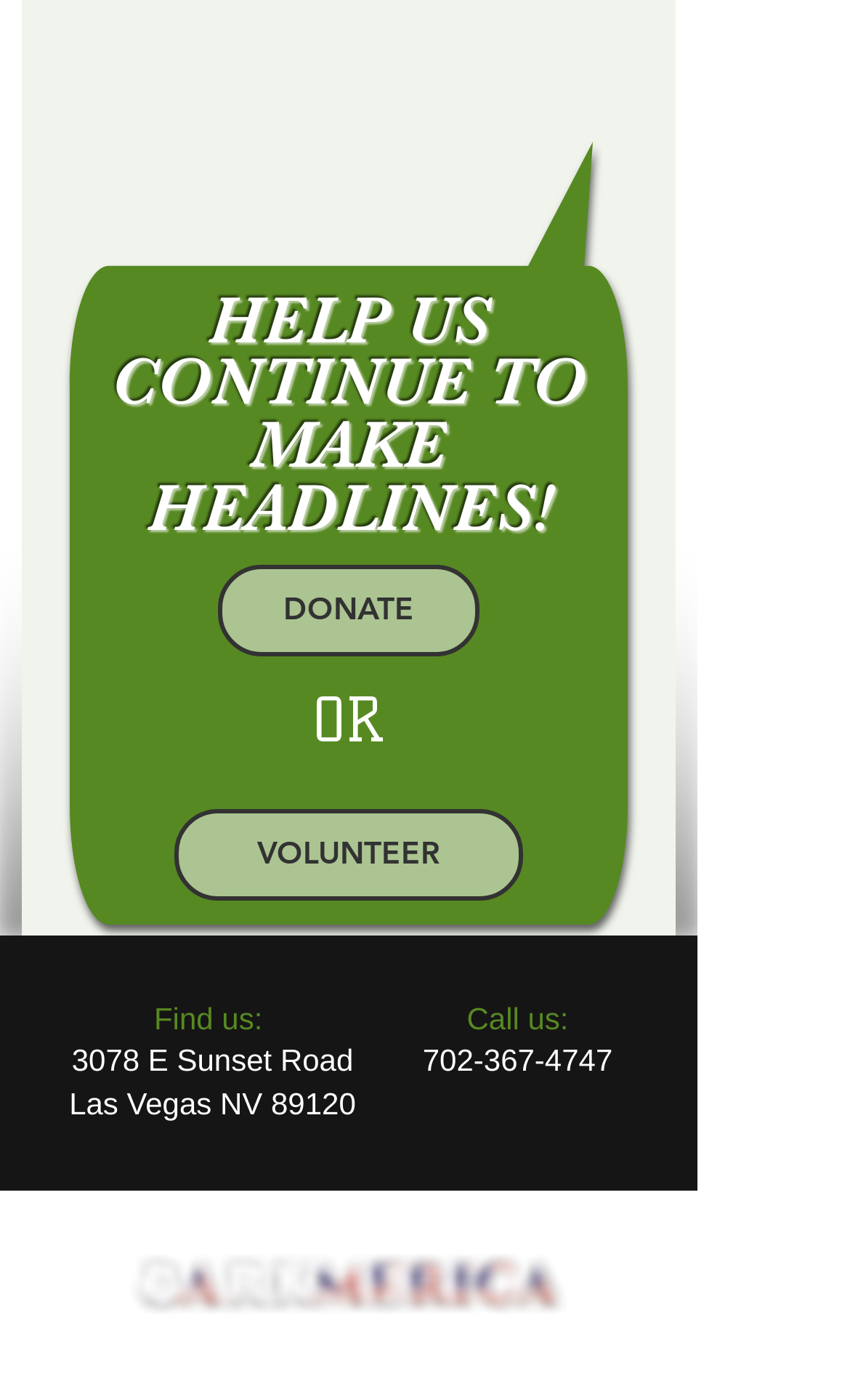What is the address of the organization? Based on the image, give a response in one word or a short phrase.

3078 E Sunset Road, Las Vegas NV 89120